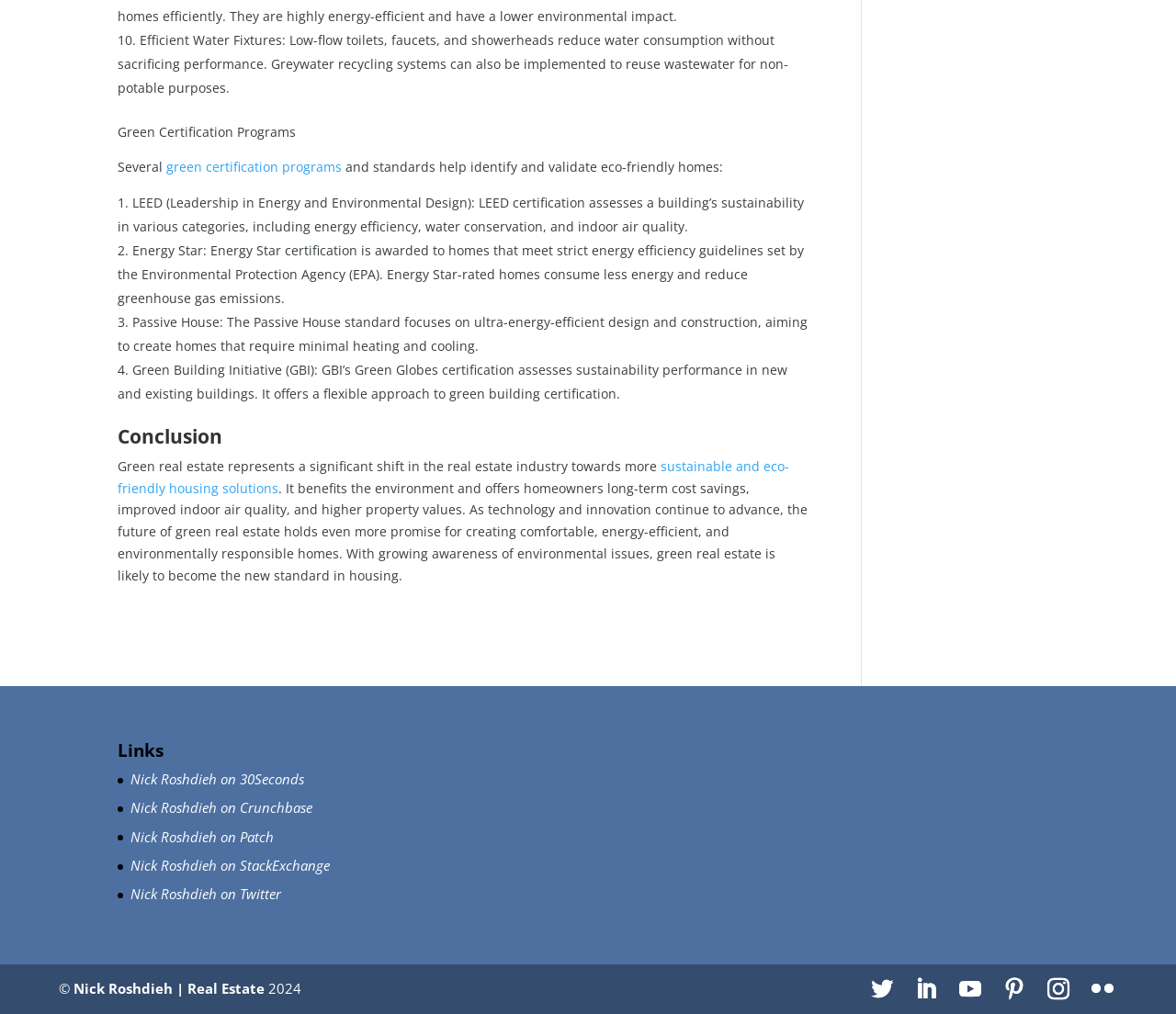Answer briefly with one word or phrase:
What is the focus of green certification programs?

Eco-friendly homes